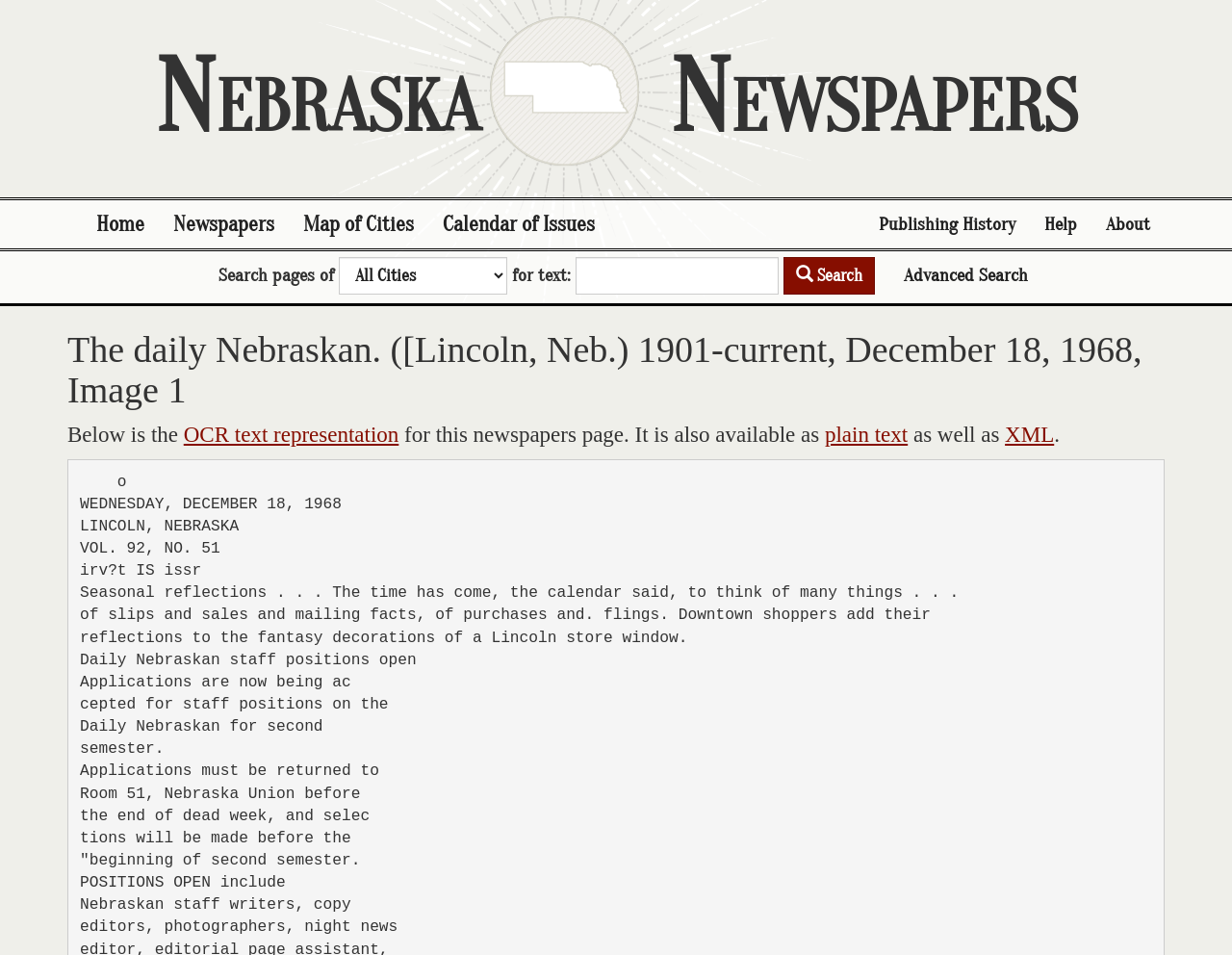Please pinpoint the bounding box coordinates for the region I should click to adhere to this instruction: "Get OCR text representation".

[0.149, 0.442, 0.324, 0.468]